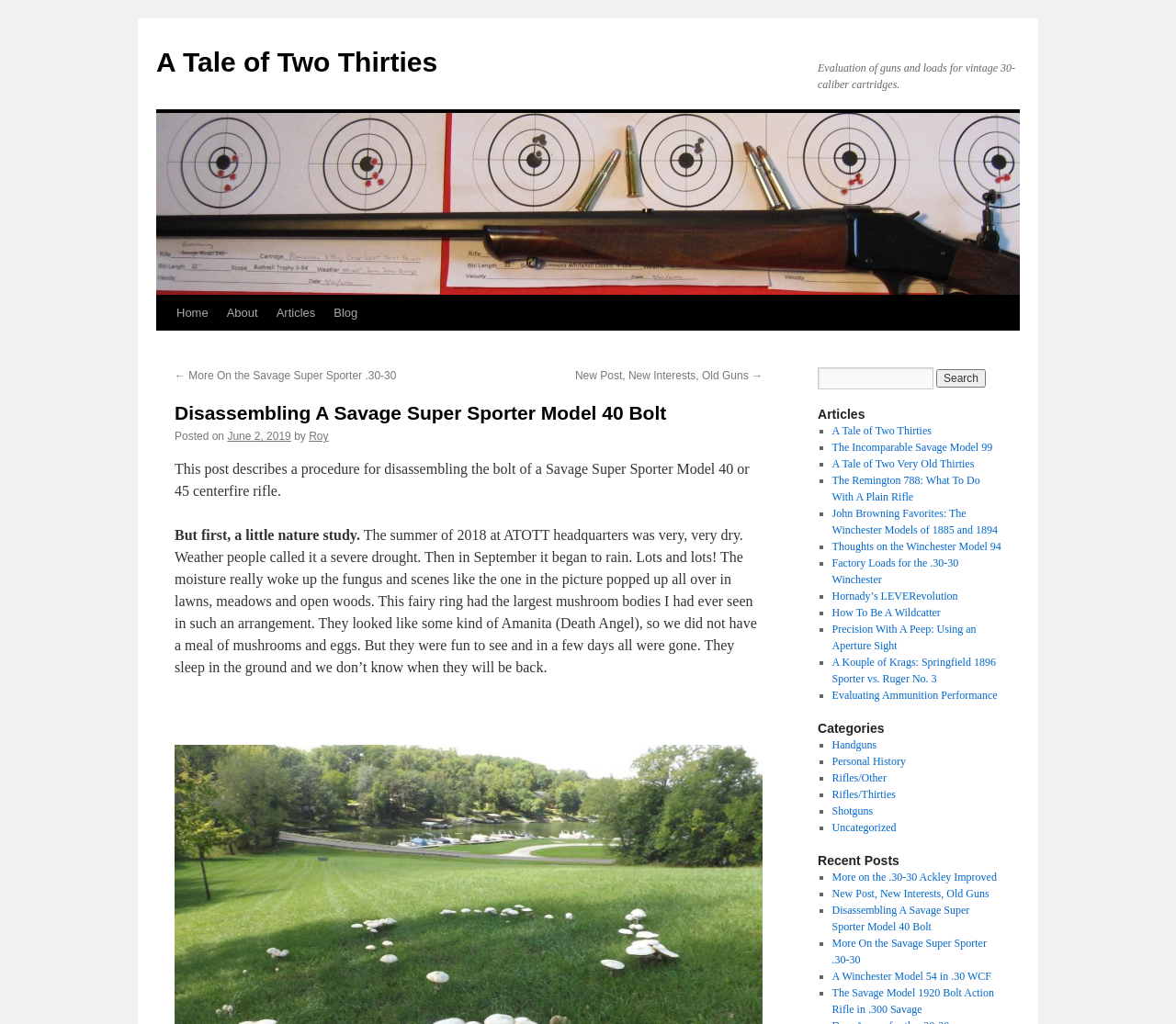What is the author of the article?
Look at the image and provide a detailed response to the question.

The author of the article can be determined by looking at the text 'by Roy' which is located below the heading 'Disassembling A Savage Super Sporter Model 40 Bolt', indicating that the author of the article is Roy.